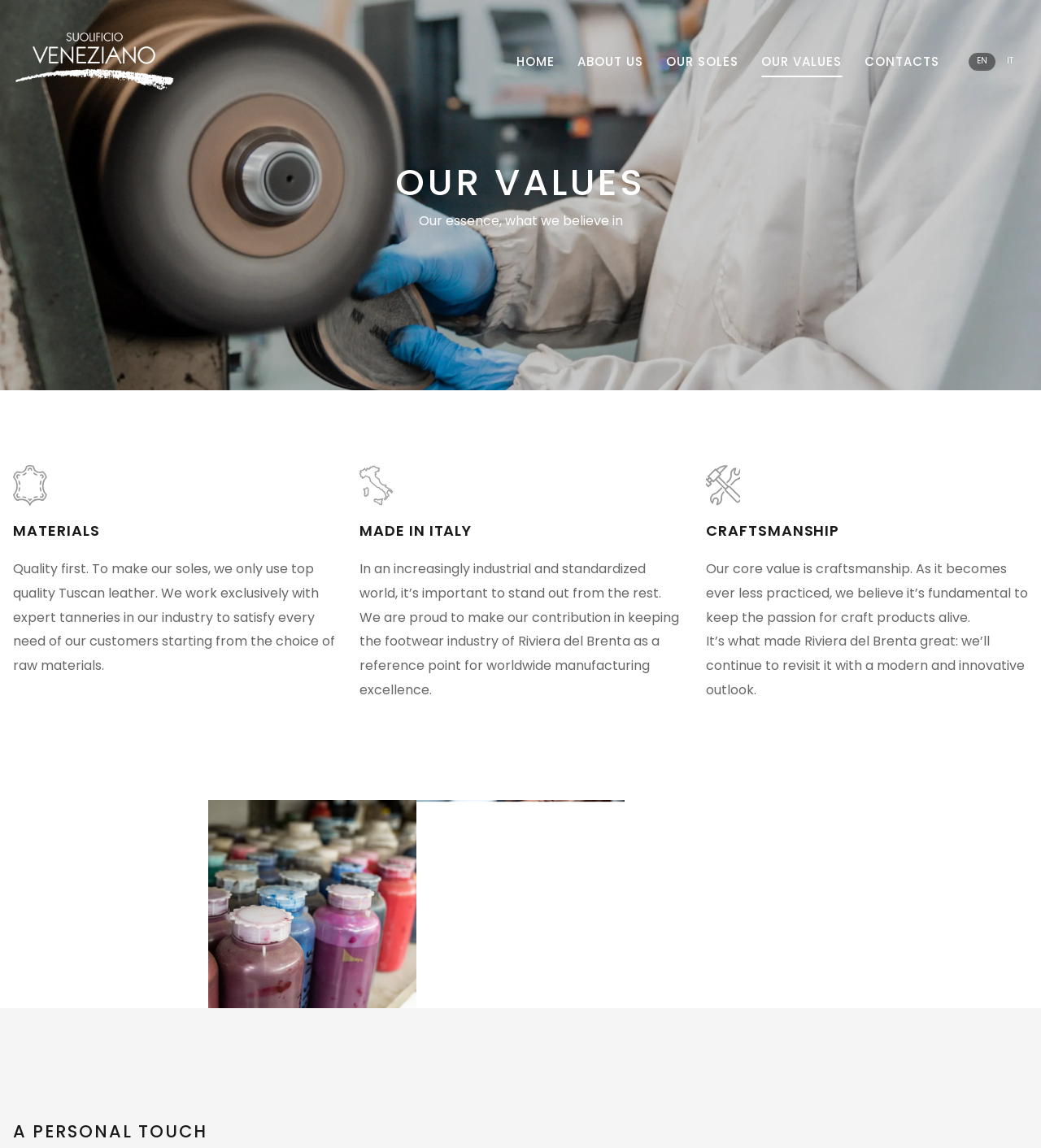Point out the bounding box coordinates of the section to click in order to follow this instruction: "Read about MATERIALS".

[0.012, 0.452, 0.096, 0.474]